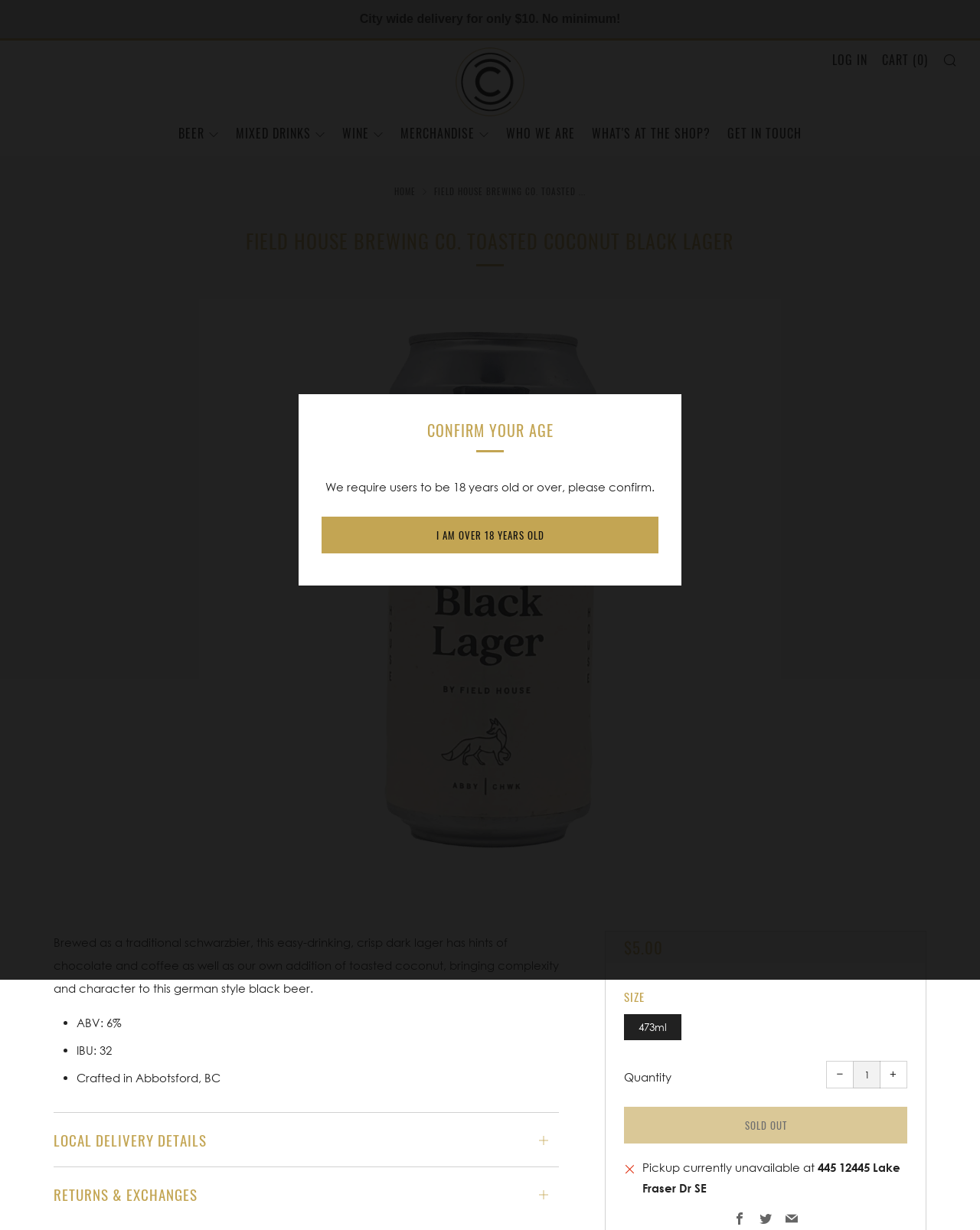Answer the question below in one word or phrase:
What is the price of the beer?

$5.00